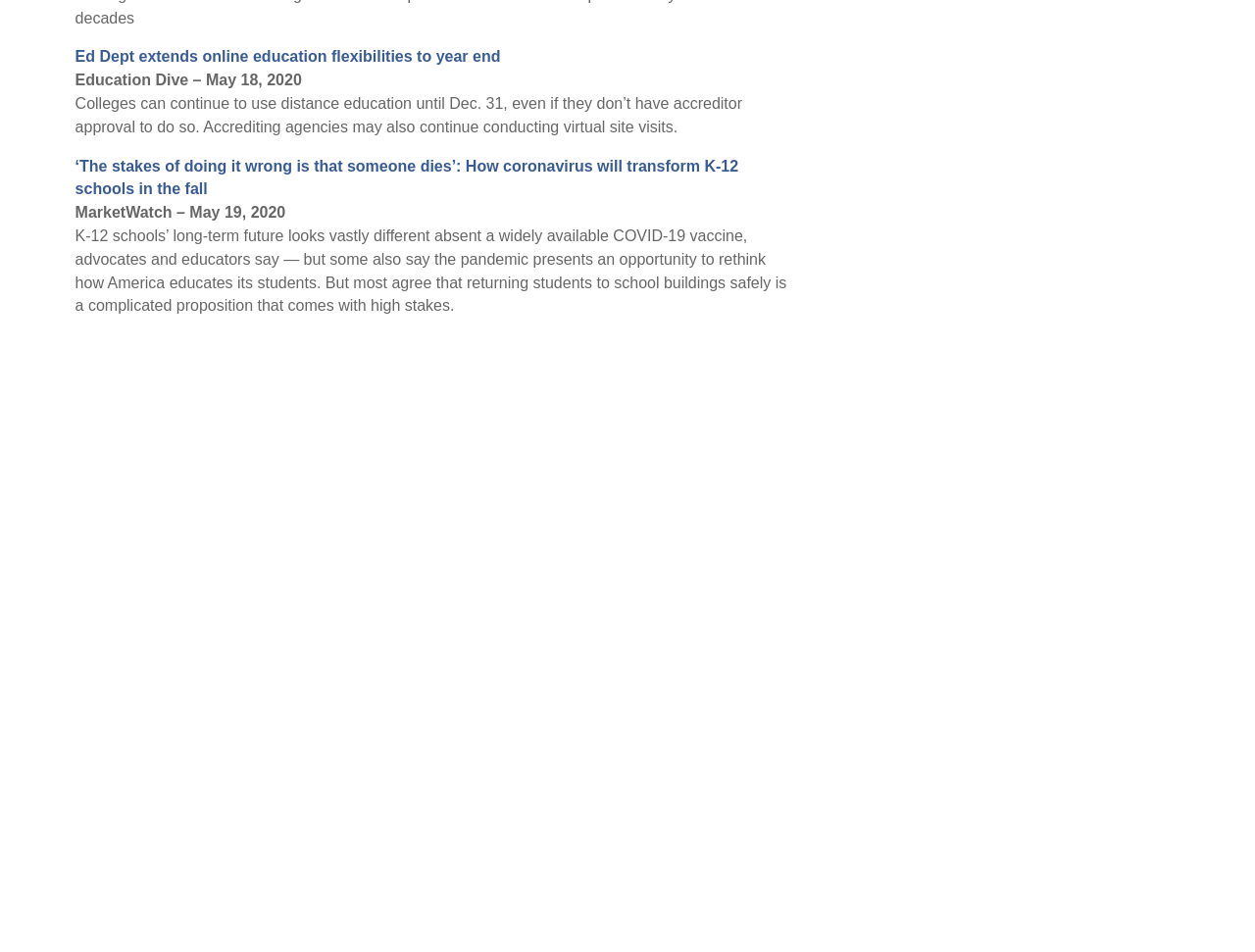Answer the following query concisely with a single word or phrase:
What type of resources are listed under 'Coronavirus-Related Resources'?

College and university updates